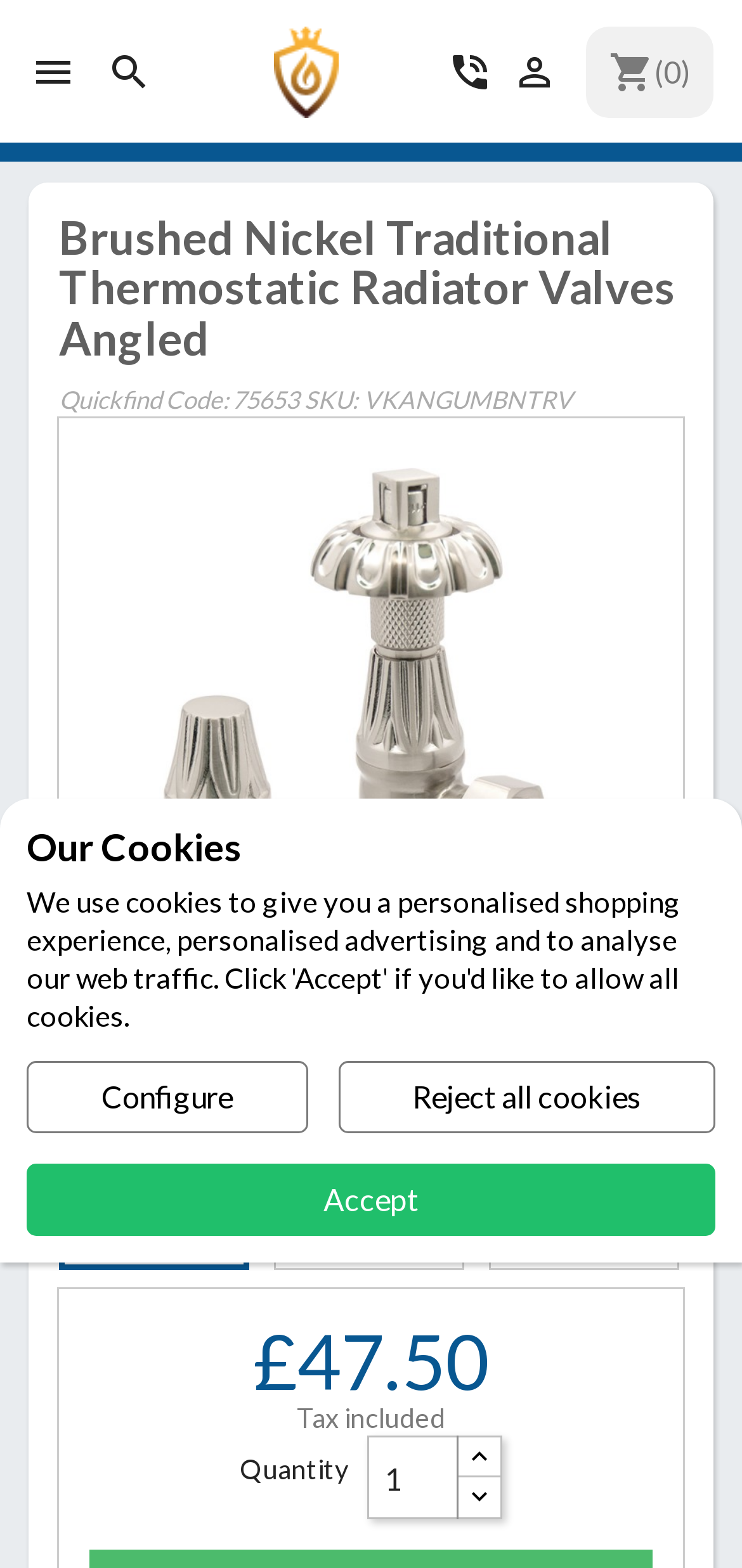What is the price of the product? Refer to the image and provide a one-word or short phrase answer.

£47.50